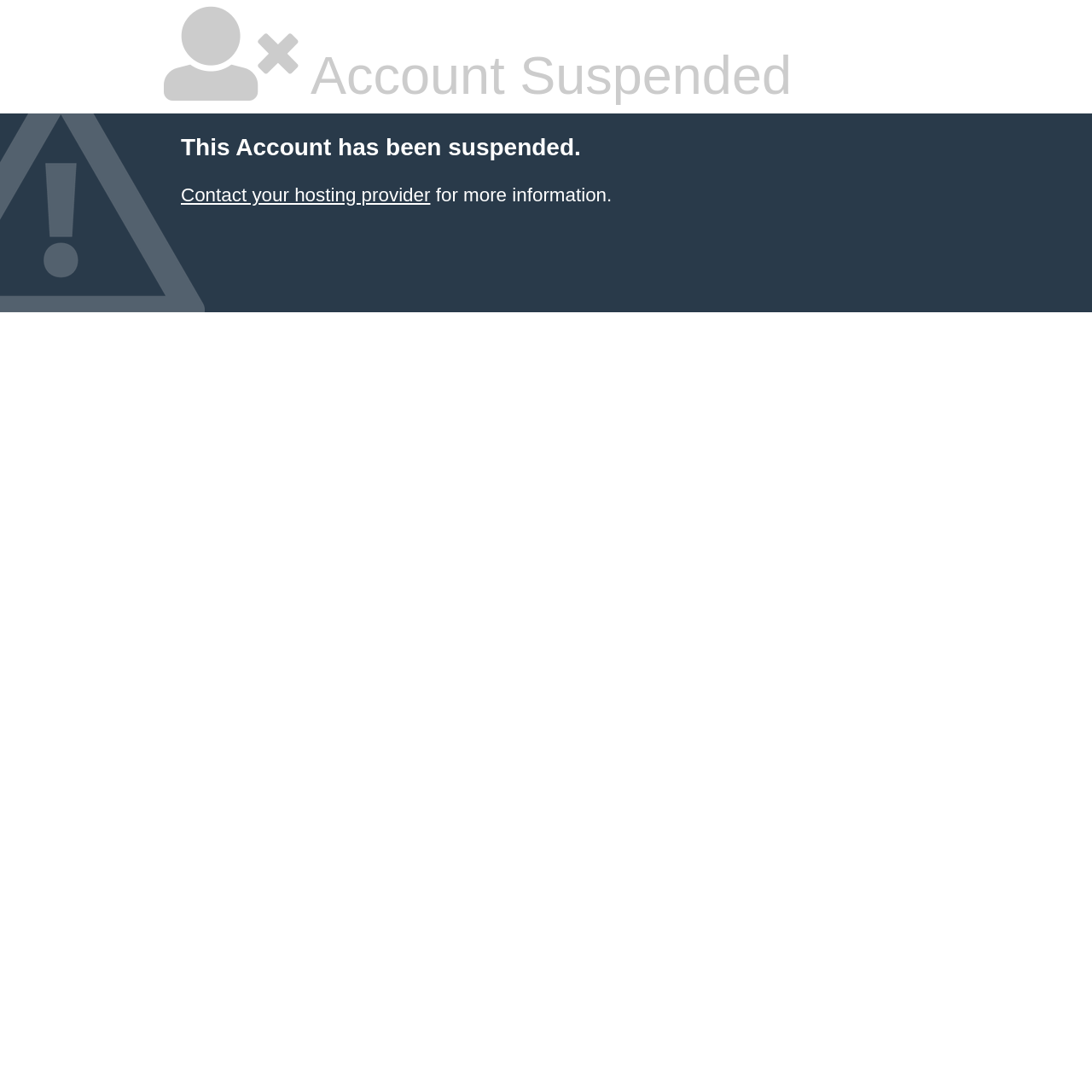Extract the bounding box coordinates for the UI element described by the text: "Contact your hosting provider". The coordinates should be in the form of [left, top, right, bottom] with values between 0 and 1.

[0.166, 0.169, 0.394, 0.188]